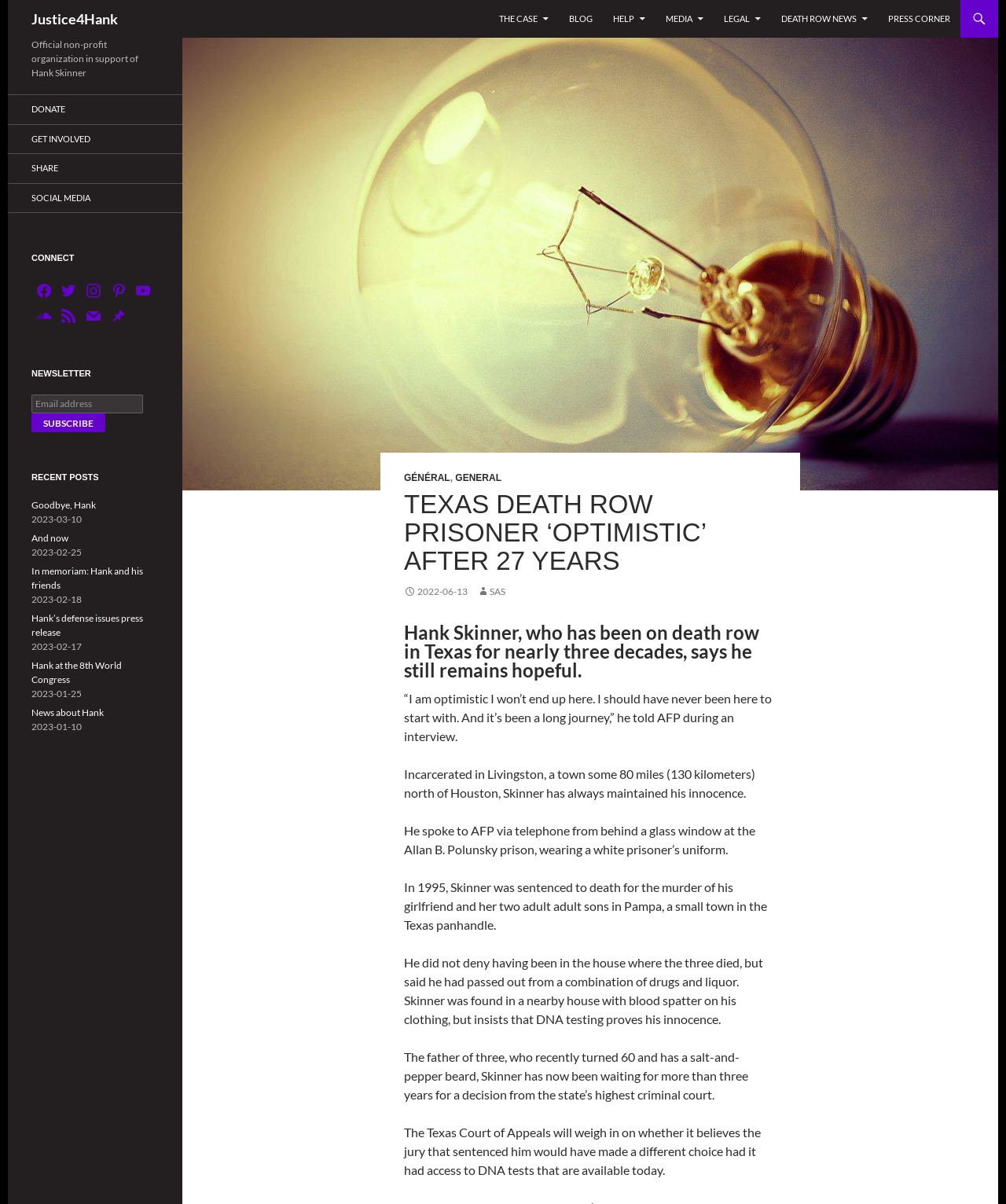Please identify the bounding box coordinates of the clickable element to fulfill the following instruction: "Subscribe to the newsletter". The coordinates should be four float numbers between 0 and 1, i.e., [left, top, right, bottom].

[0.031, 0.343, 0.105, 0.359]